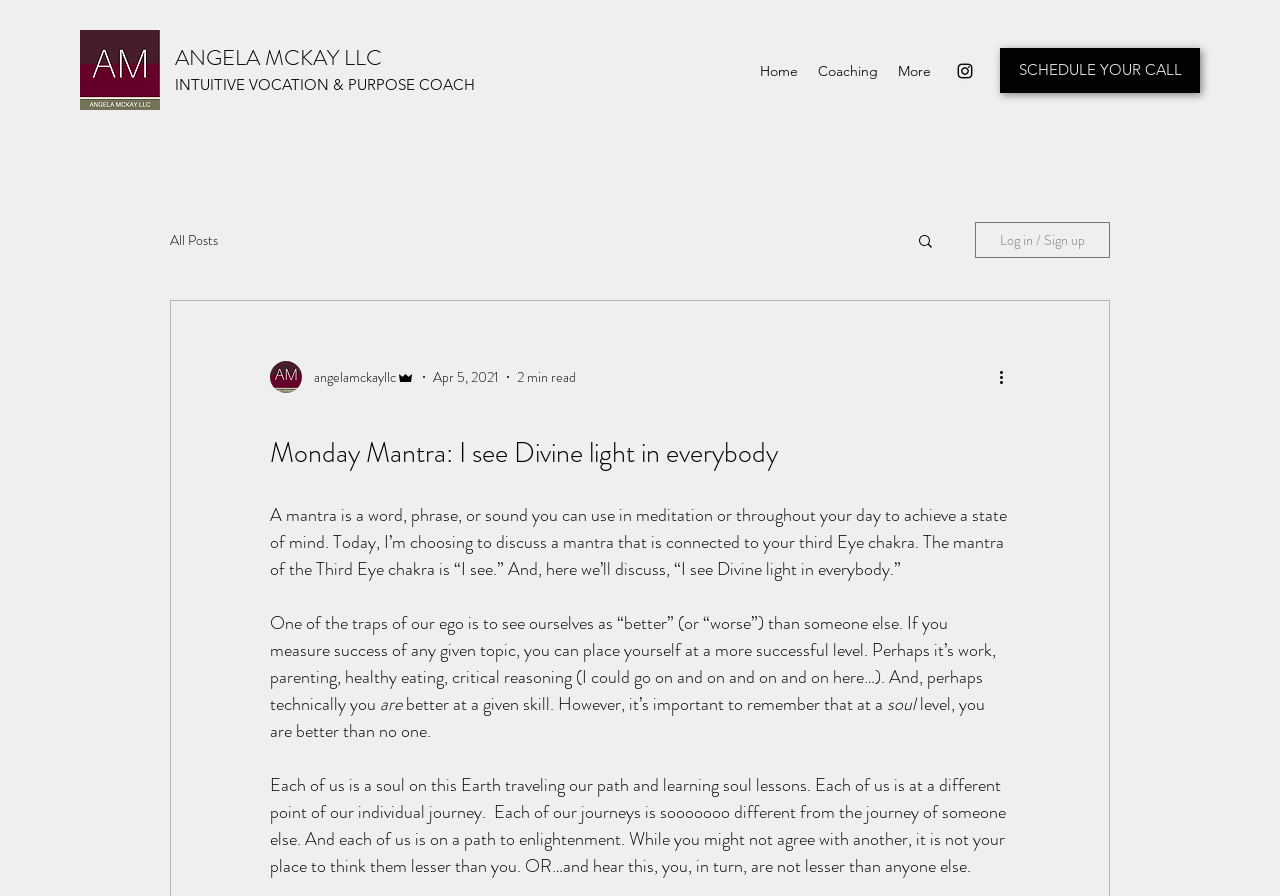Given the description: "aria-label="More actions"", determine the bounding box coordinates of the UI element. The coordinates should be formatted as four float numbers between 0 and 1, [left, top, right, bottom].

[0.778, 0.408, 0.797, 0.434]